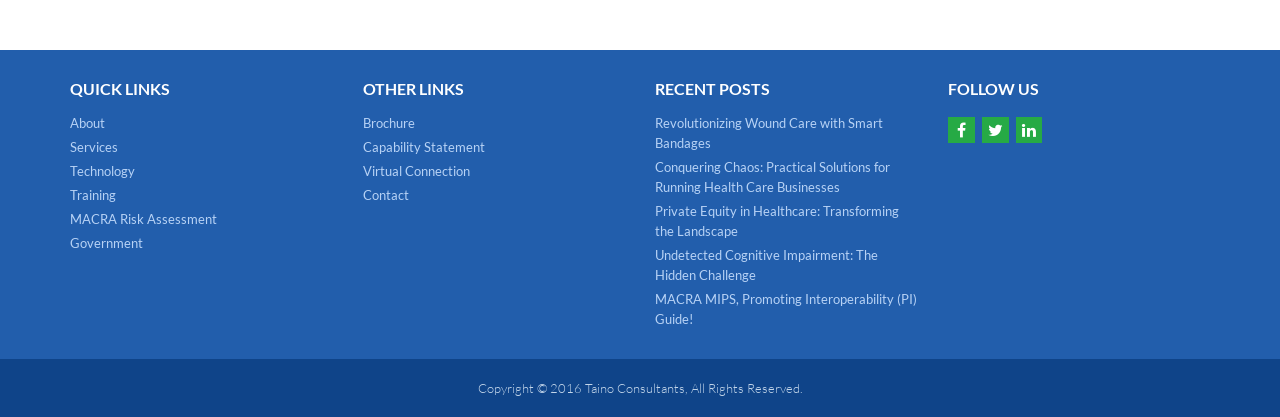What are the main categories in the QUICK LINKS section? Examine the screenshot and reply using just one word or a brief phrase.

About, Services, Technology, Training, MACRA Risk Assessment, Government